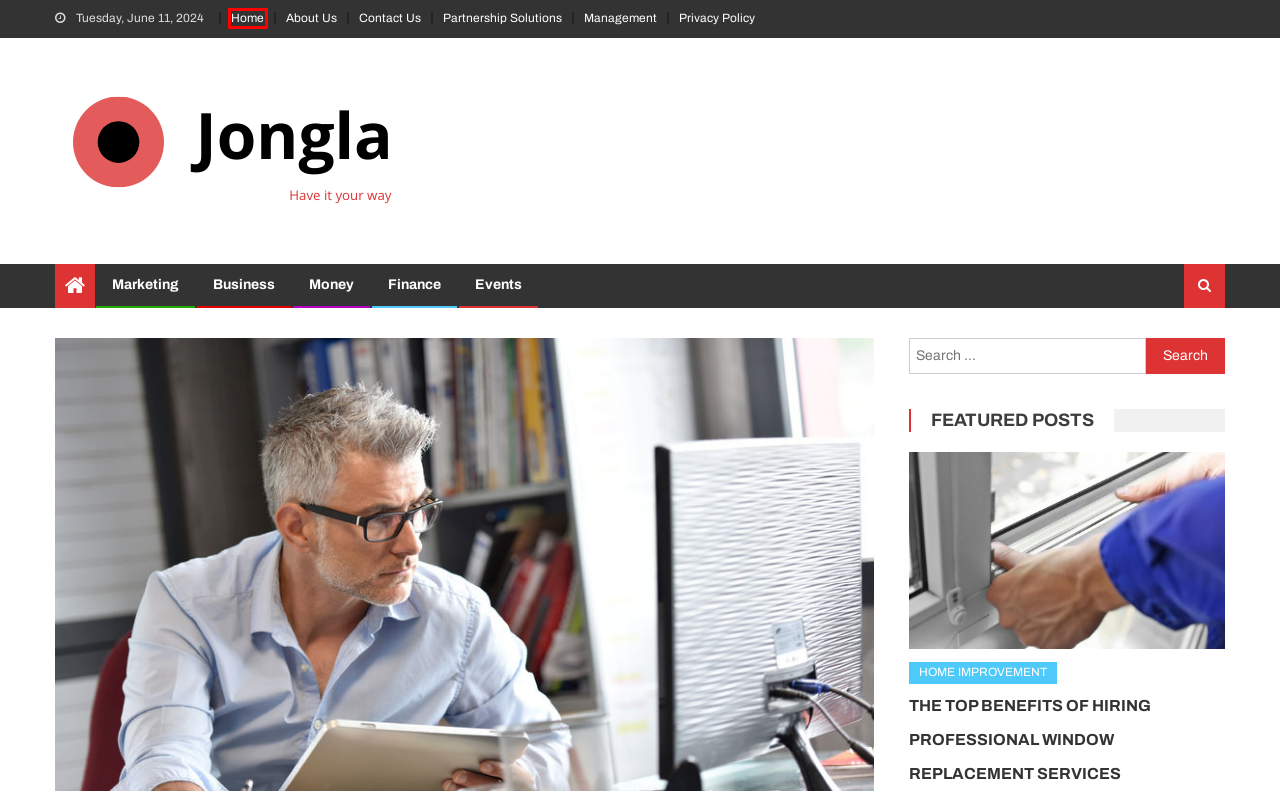Examine the screenshot of the webpage, noting the red bounding box around a UI element. Pick the webpage description that best matches the new page after the element in the red bounding box is clicked. Here are the candidates:
A. Partnership Solutions
B. Jongla - Have it your way
C. Finance
D. Marketing
E. Business
F. Management
G. Events
H. Contact Us

B